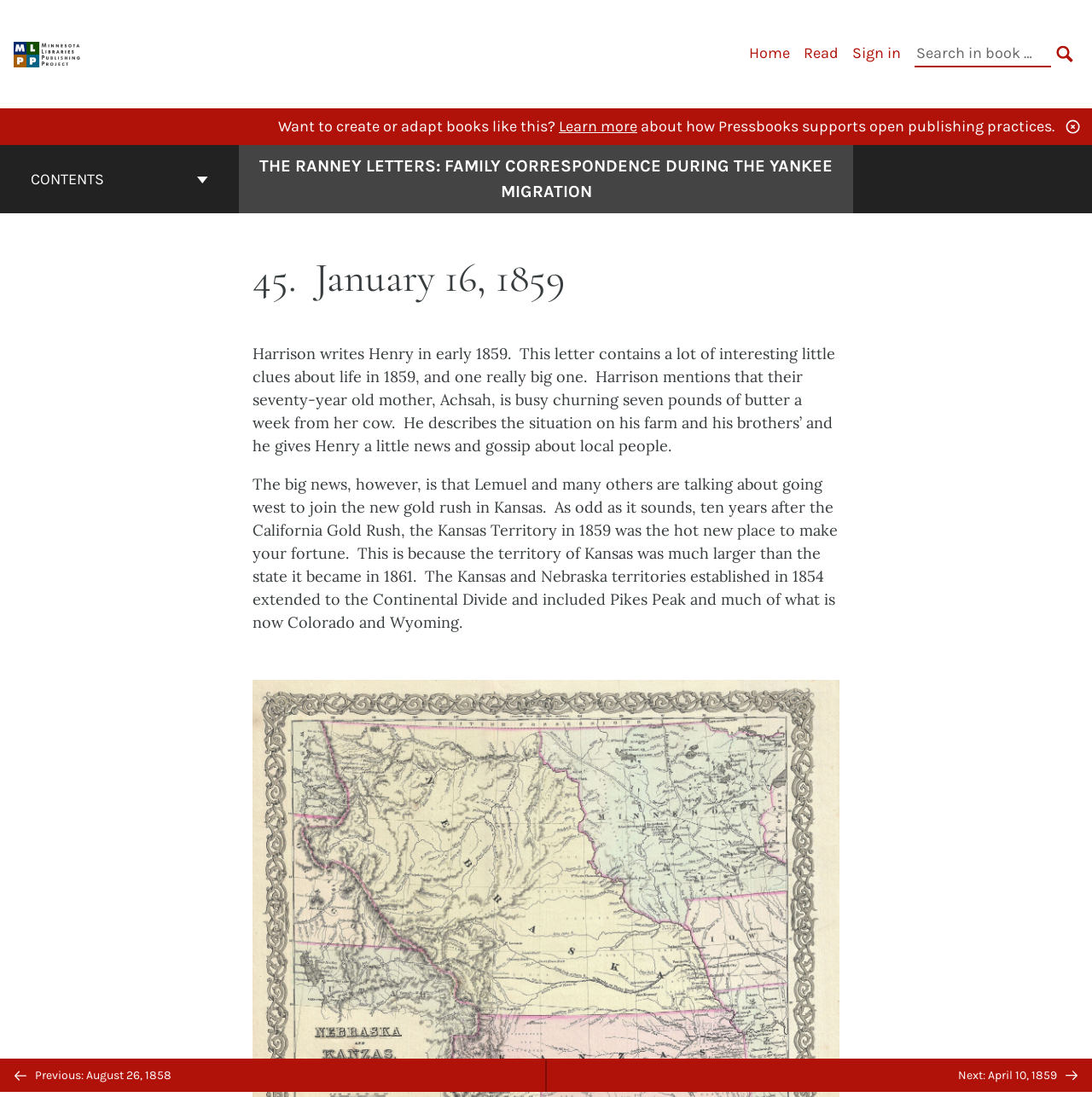Please determine the headline of the webpage and provide its content.

THE RANNEY LETTERS: FAMILY CORRESPONDENCE DURING THE YANKEE MIGRATION